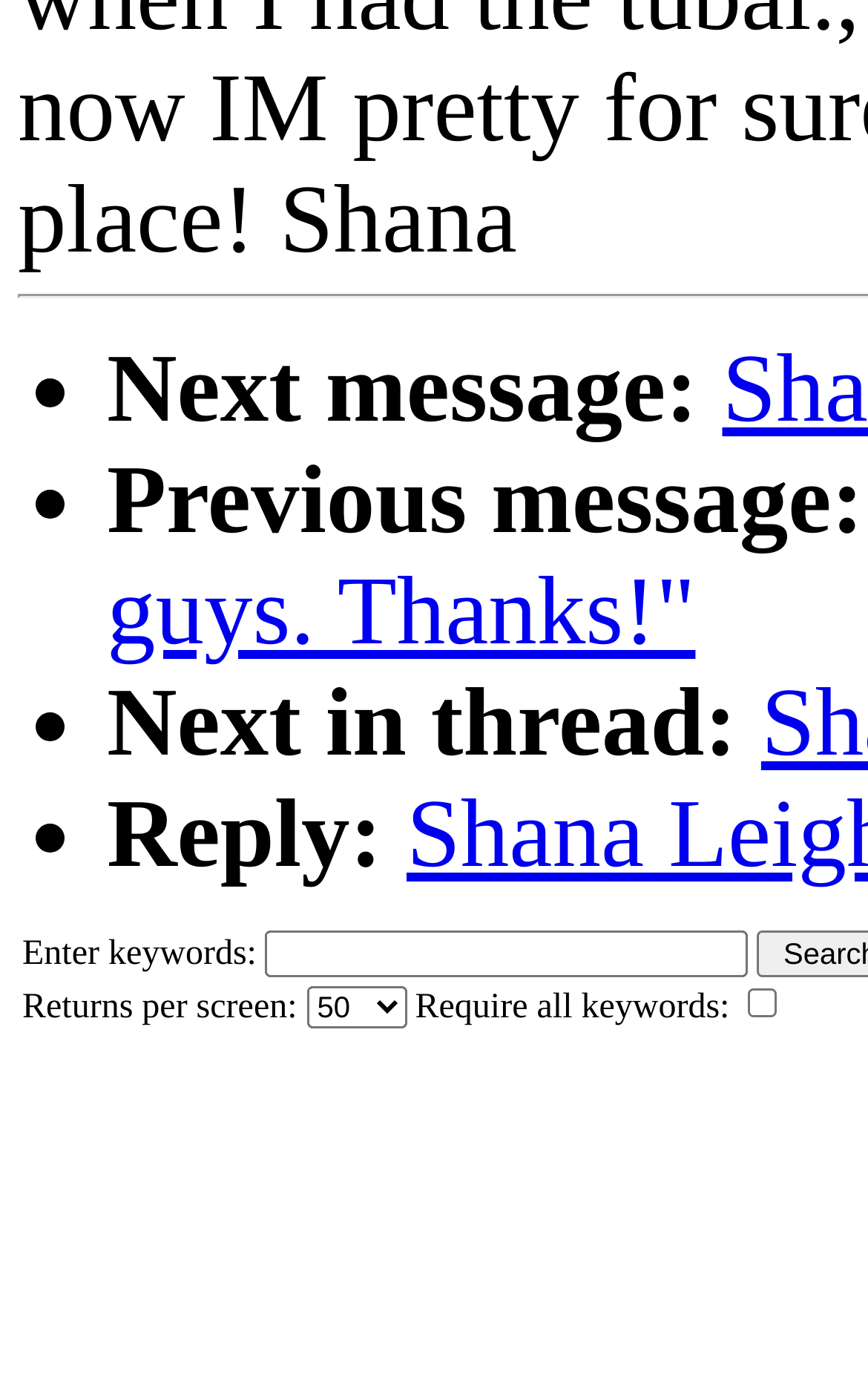What is the text of the third list item?
Look at the screenshot and give a one-word or phrase answer.

Next in thread: